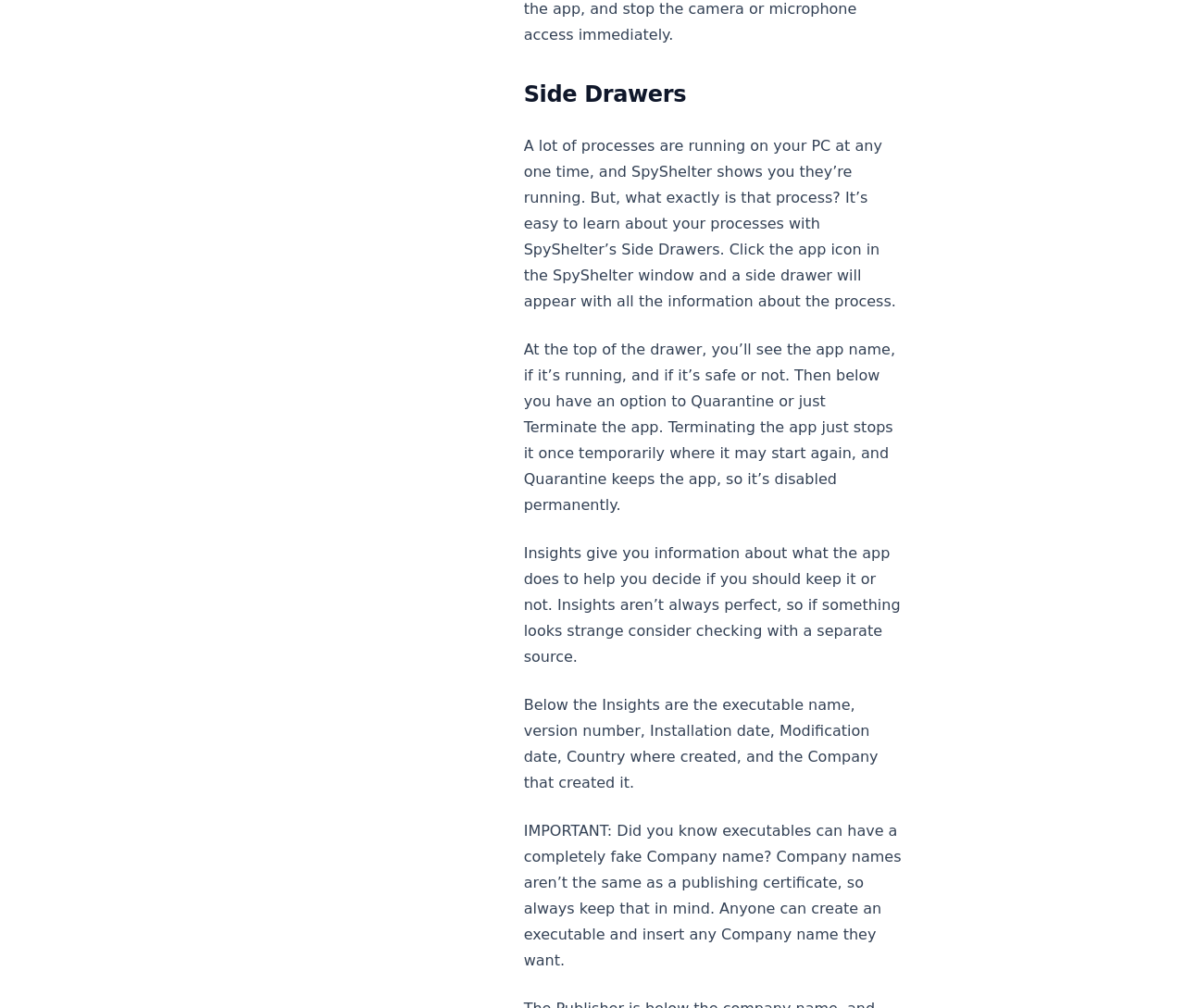Refer to the screenshot and answer the following question in detail:
How can you uninstall SpyShelter?

The webpage provides instructions on how to uninstall SpyShelter, which involves going to add or remove programs in Windows and clicking the three-dot menu to choose 'Uninstall'.